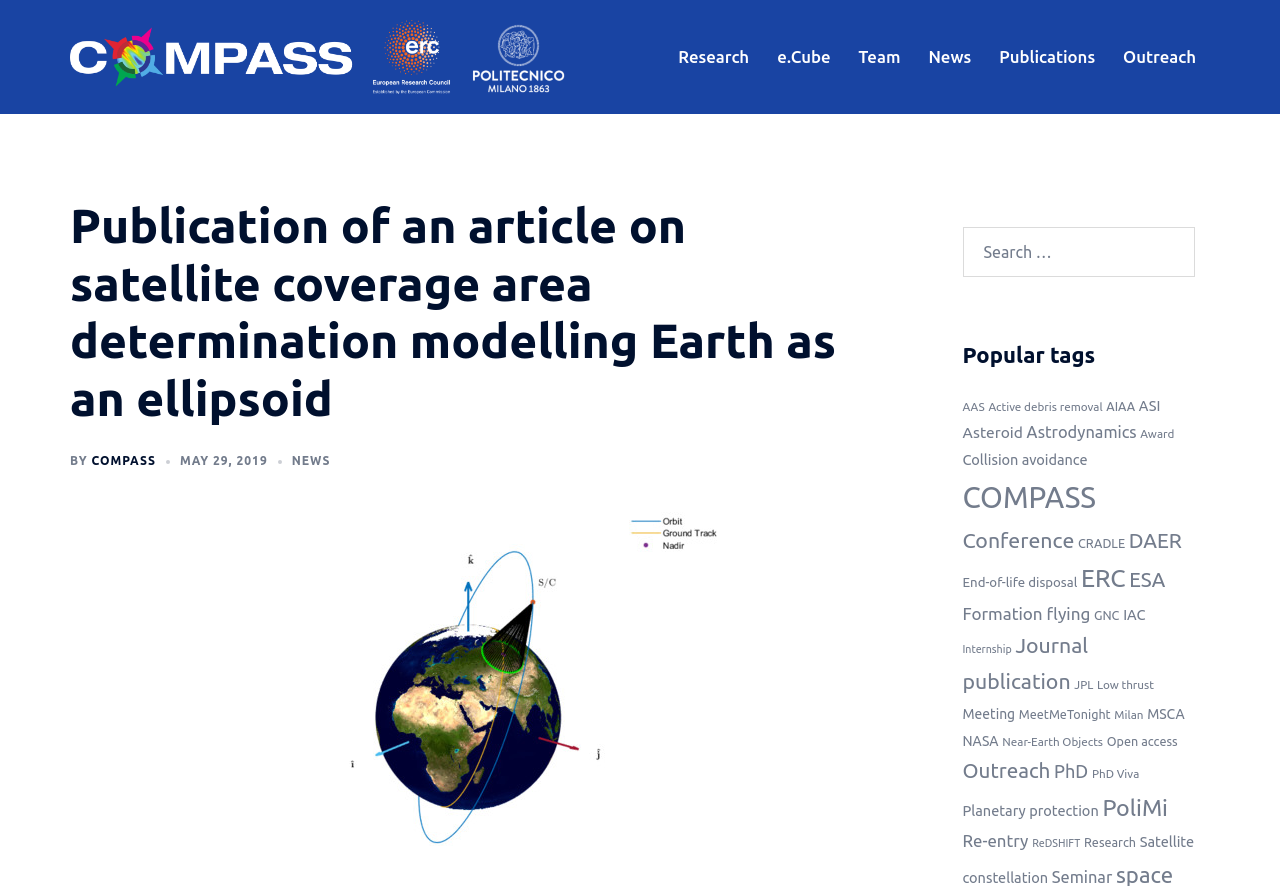Identify the text that serves as the heading for the webpage and generate it.

Publication of an article on satellite coverage area determination modelling Earth as an ellipsoid